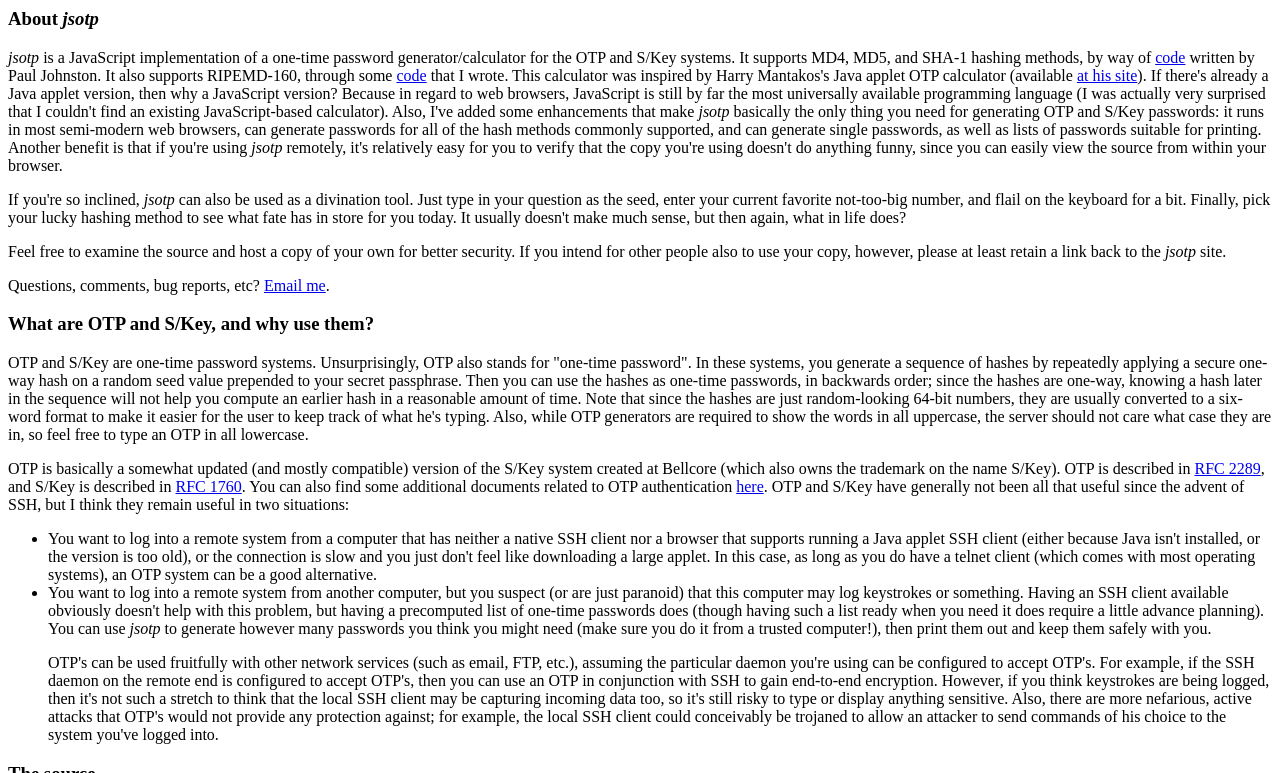Based on the image, give a detailed response to the question: Who wrote the code?

According to the webpage, the code was written by Paul Johnston, and it is also mentioned that it supports RIPEMD-160 through some code at his site.